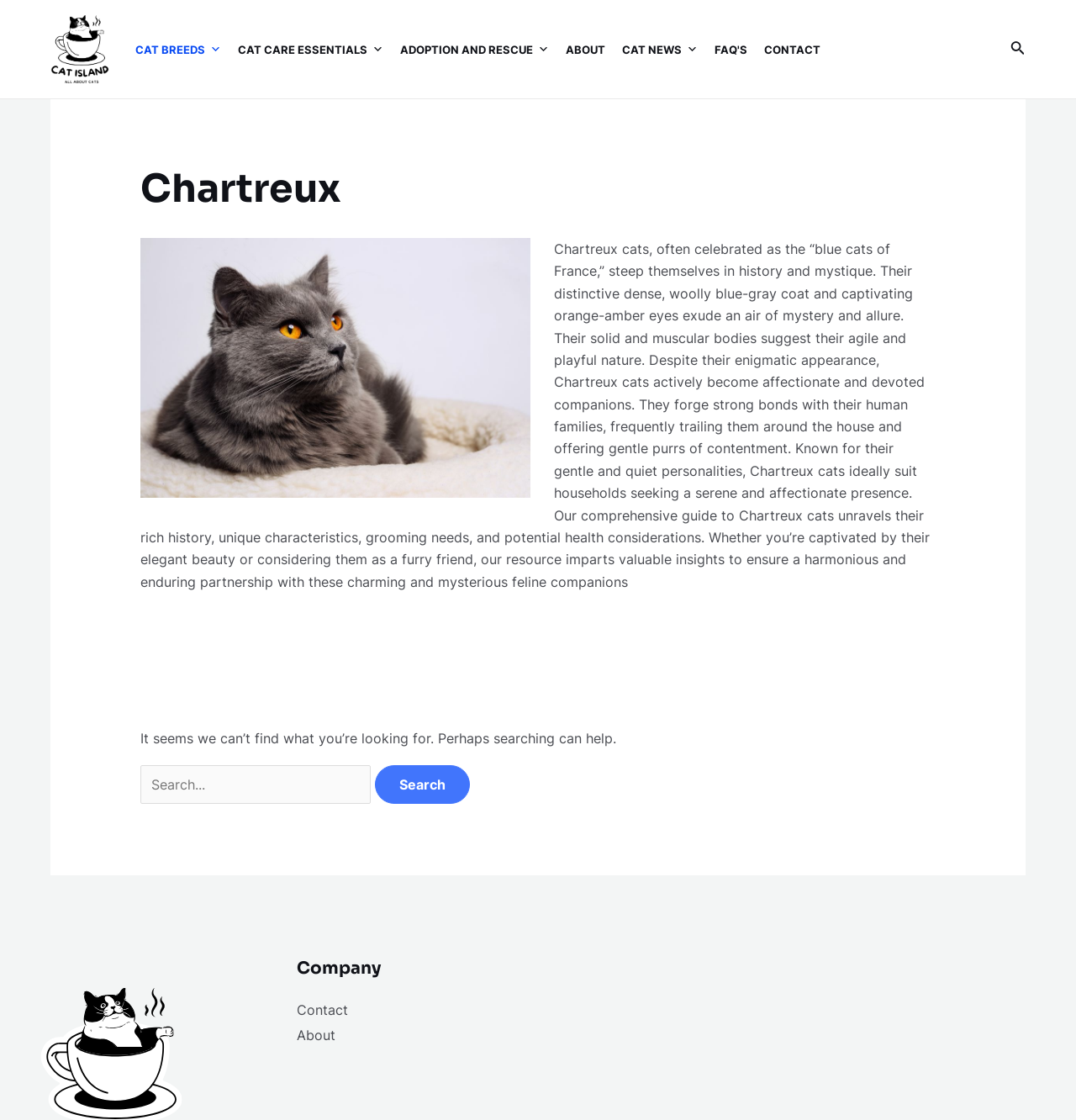Please determine the bounding box coordinates of the area that needs to be clicked to complete this task: 'visit SWEET MEMORIES'. The coordinates must be four float numbers between 0 and 1, formatted as [left, top, right, bottom].

None